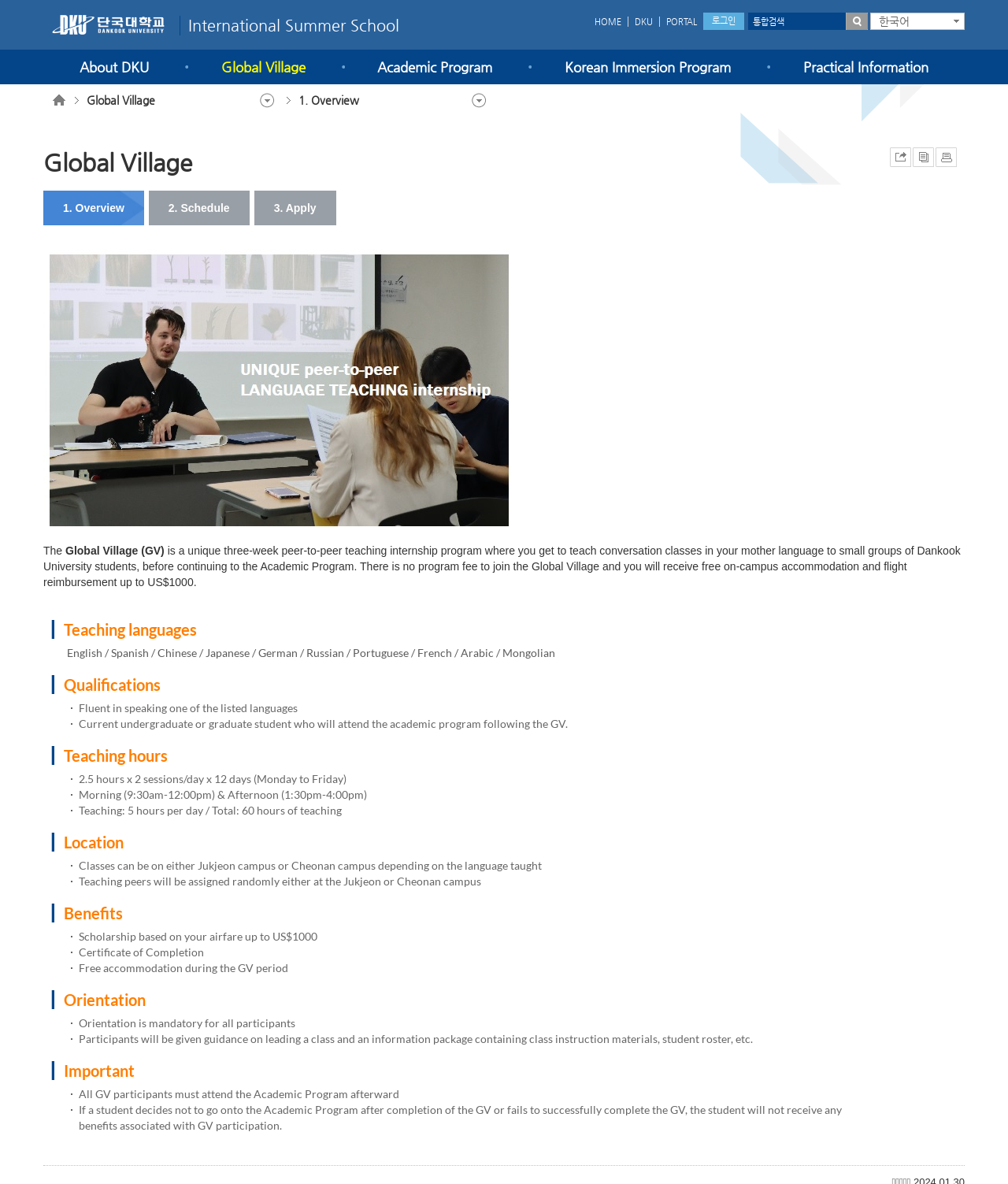How many weeks is the Global Village program?
Please provide a single word or phrase as your answer based on the screenshot.

Three weeks